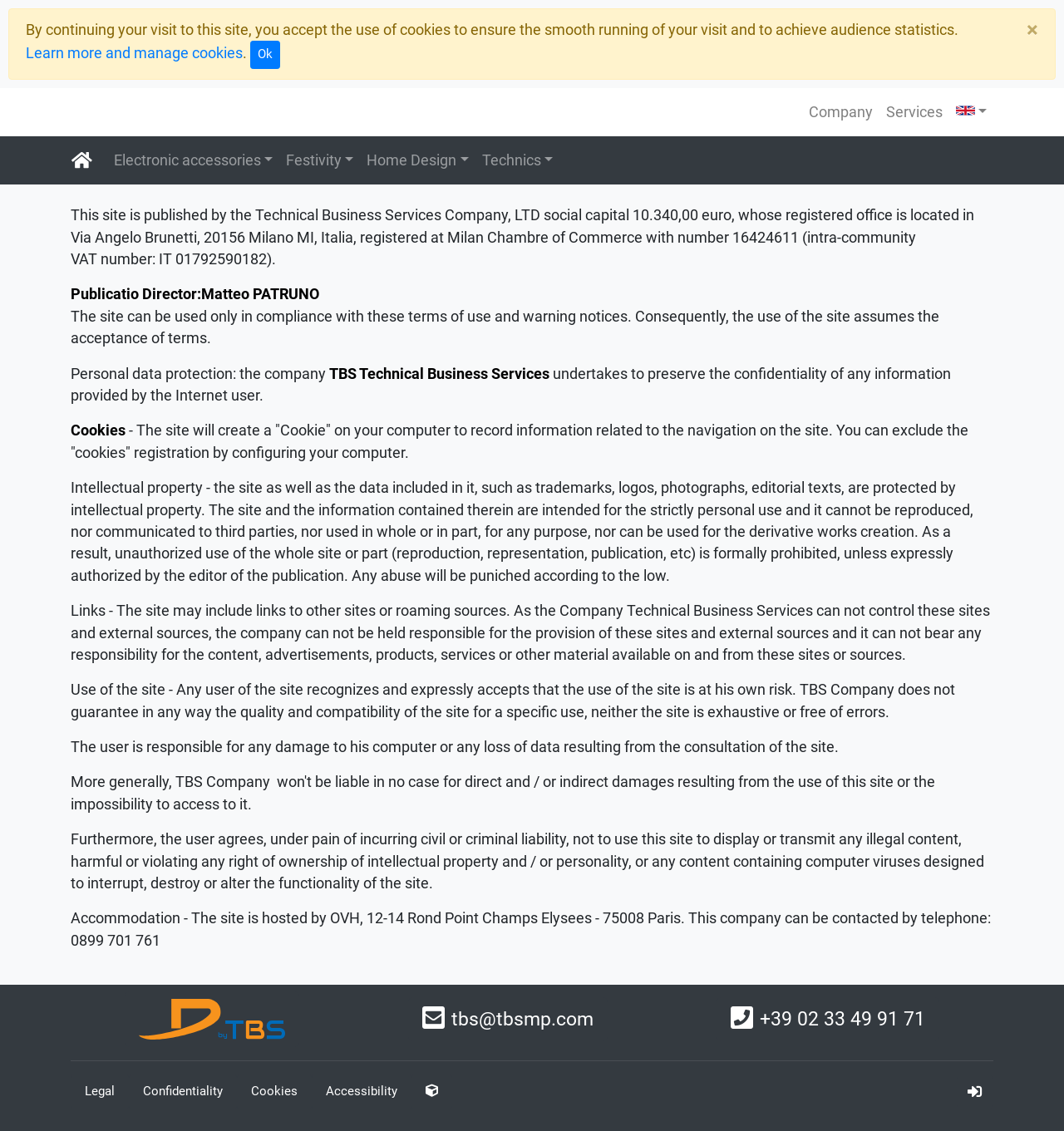Please determine the bounding box coordinates for the element that should be clicked to follow these instructions: "Click the 'Electronic accessories' link".

[0.1, 0.126, 0.262, 0.157]